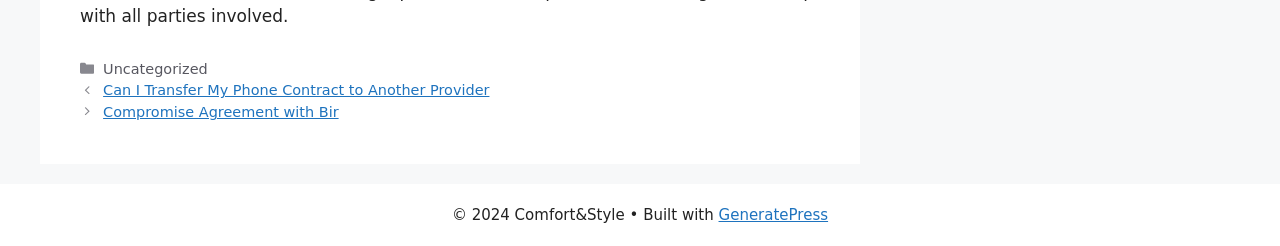Using the information from the screenshot, answer the following question thoroughly:
What is the name of the website?

I found the name of the website by looking at the footer section, where I saw a static text element with the content '© 2024 Comfort&Style'.